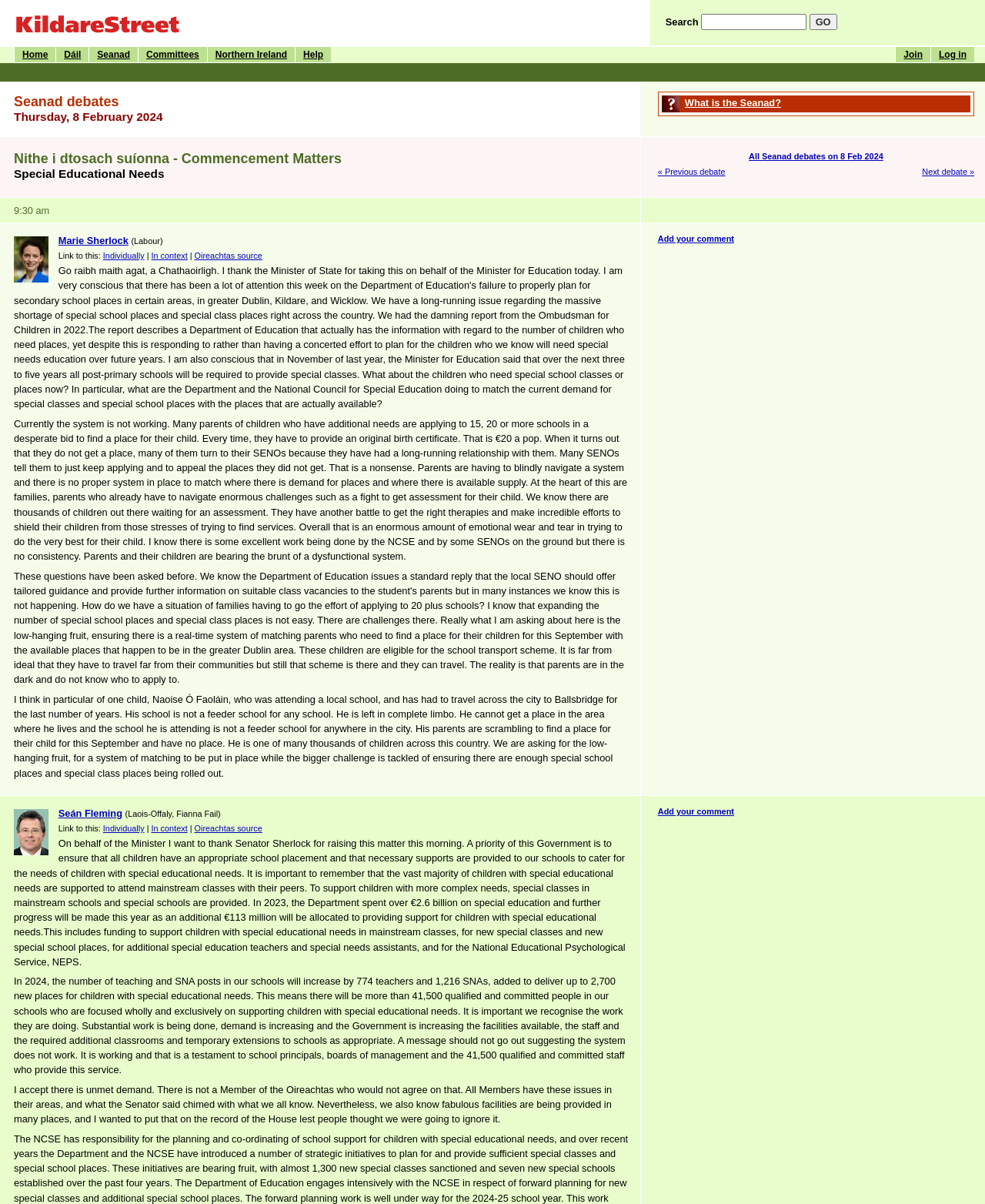Show the bounding box coordinates of the region that should be clicked to follow the instruction: "Click on the GO button."

[0.822, 0.011, 0.85, 0.025]